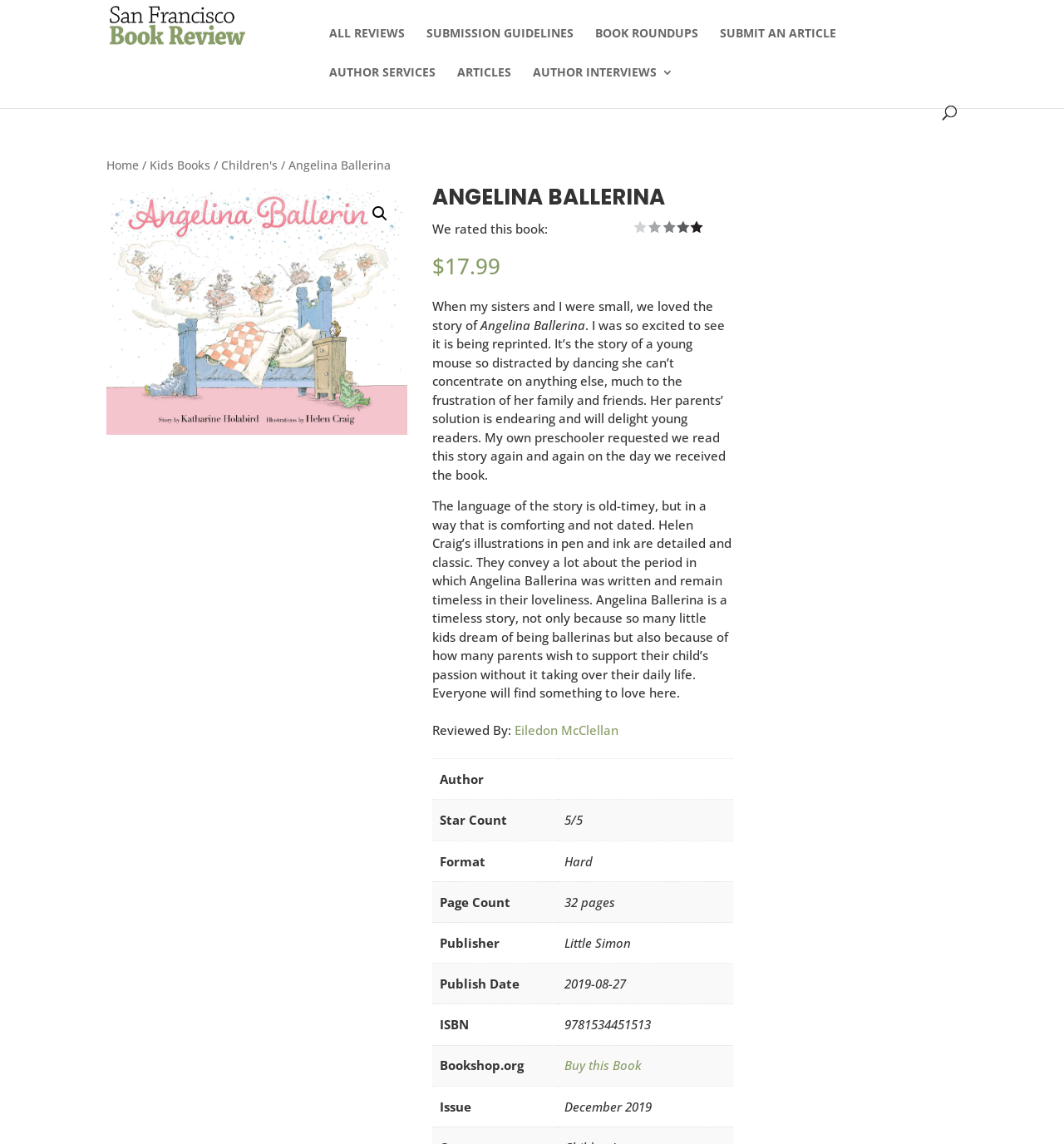How much does the book cost?
Give a detailed explanation using the information visible in the image.

The price of the book can be found in the text '$' followed by '17.99' which indicates the cost of the book.